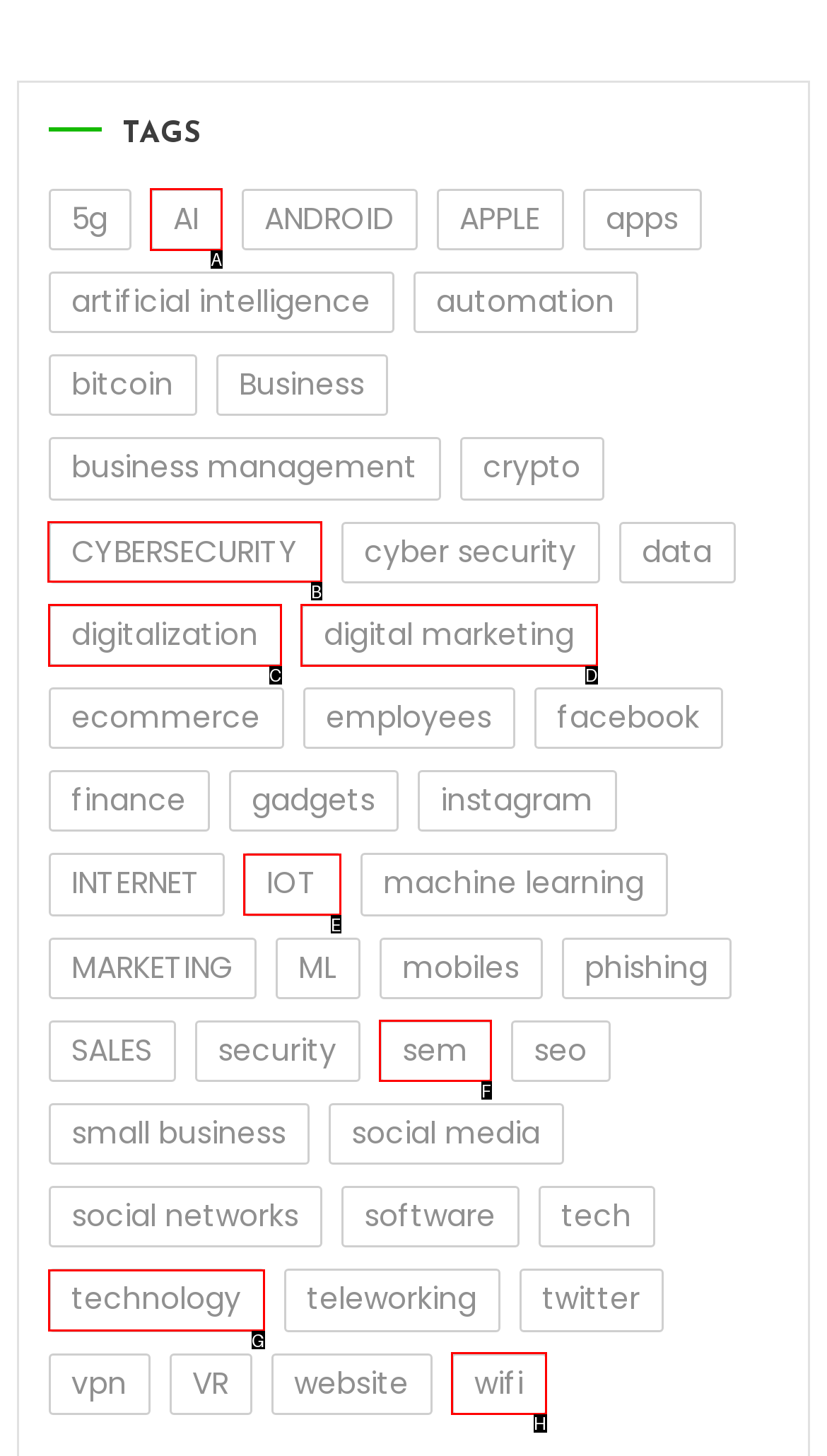For the instruction: Click on FOOD ON STATEN ISLAND, determine the appropriate UI element to click from the given options. Respond with the letter corresponding to the correct choice.

None